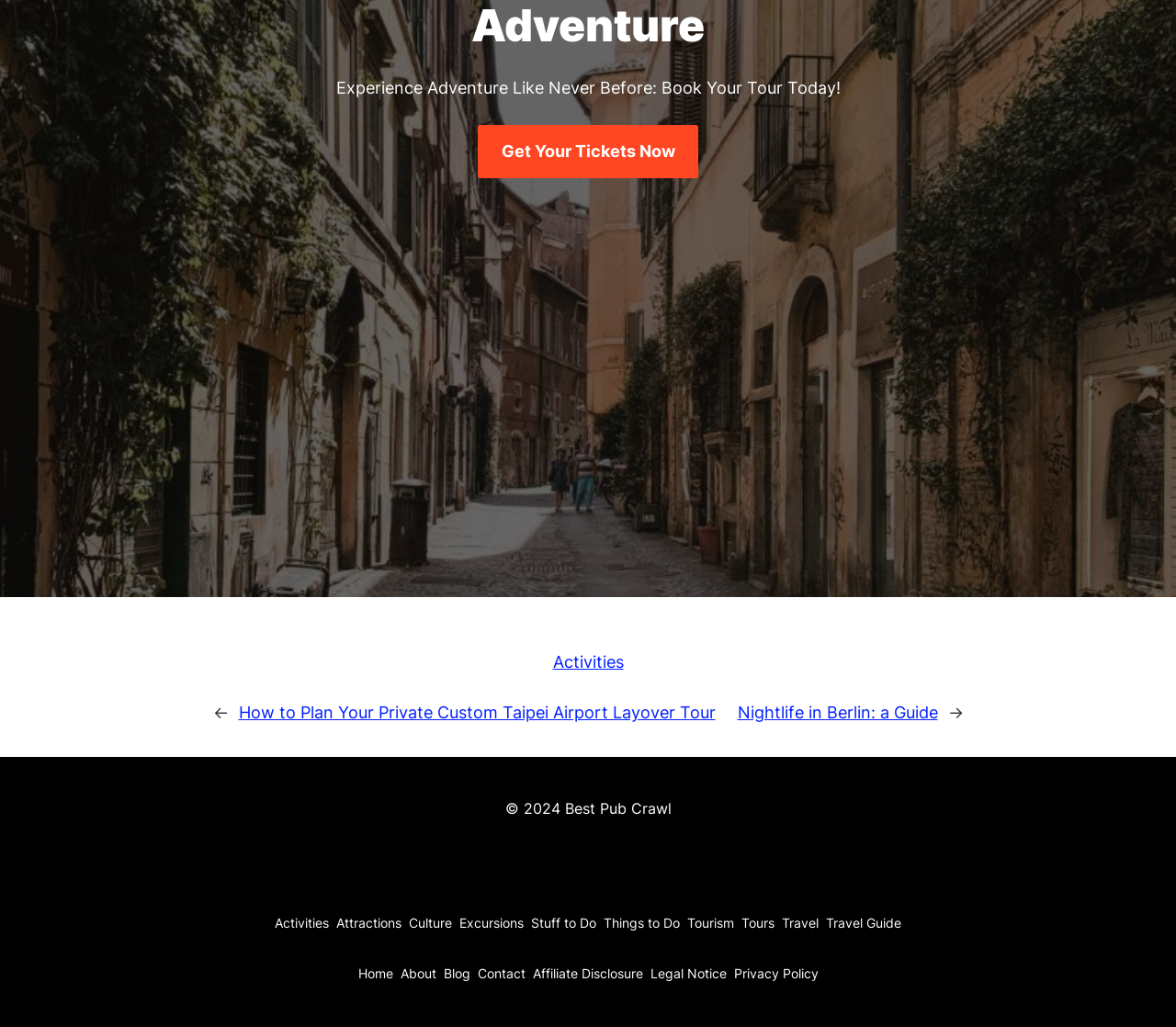Given the webpage screenshot, identify the bounding box of the UI element that matches this description: "Nightlife in Berlin: a Guide".

[0.627, 0.684, 0.797, 0.703]